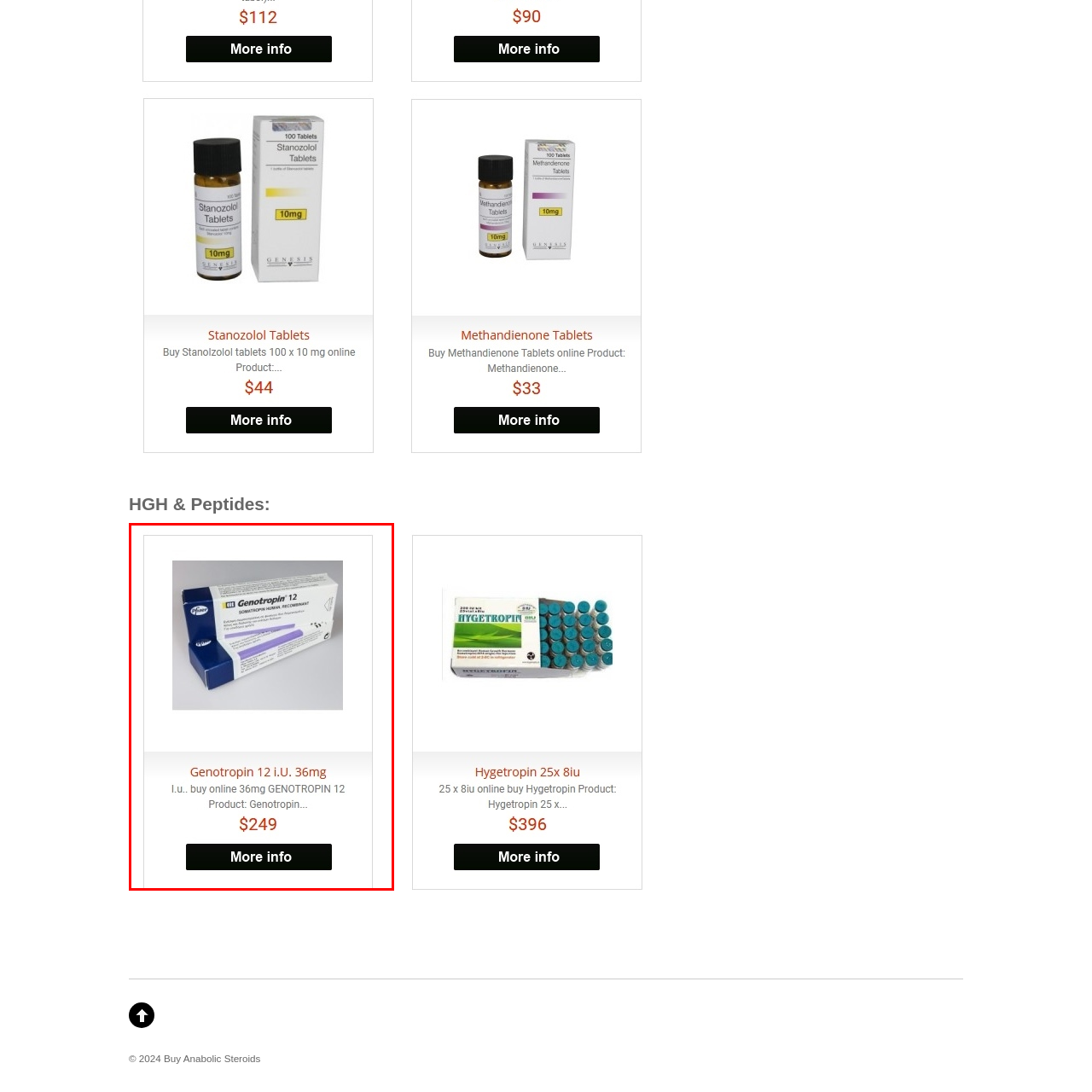Explain what is happening in the image inside the red outline in great detail.

The image showcases a package of Genotropin 12, containing 36mg of somatropin, a recombinant human growth hormone. The box, primarily white with blue accents and a purple stripe, is labeled with the product name "Genotropin 12". Below the image, there is descriptive text indicating the product is available for online purchase, along with its price of $249. There is also a "More info" button, inviting users to learn additional details about this product. This item falls under the category of human growth hormones, typically used for therapeutic purposes in various medical treatments.